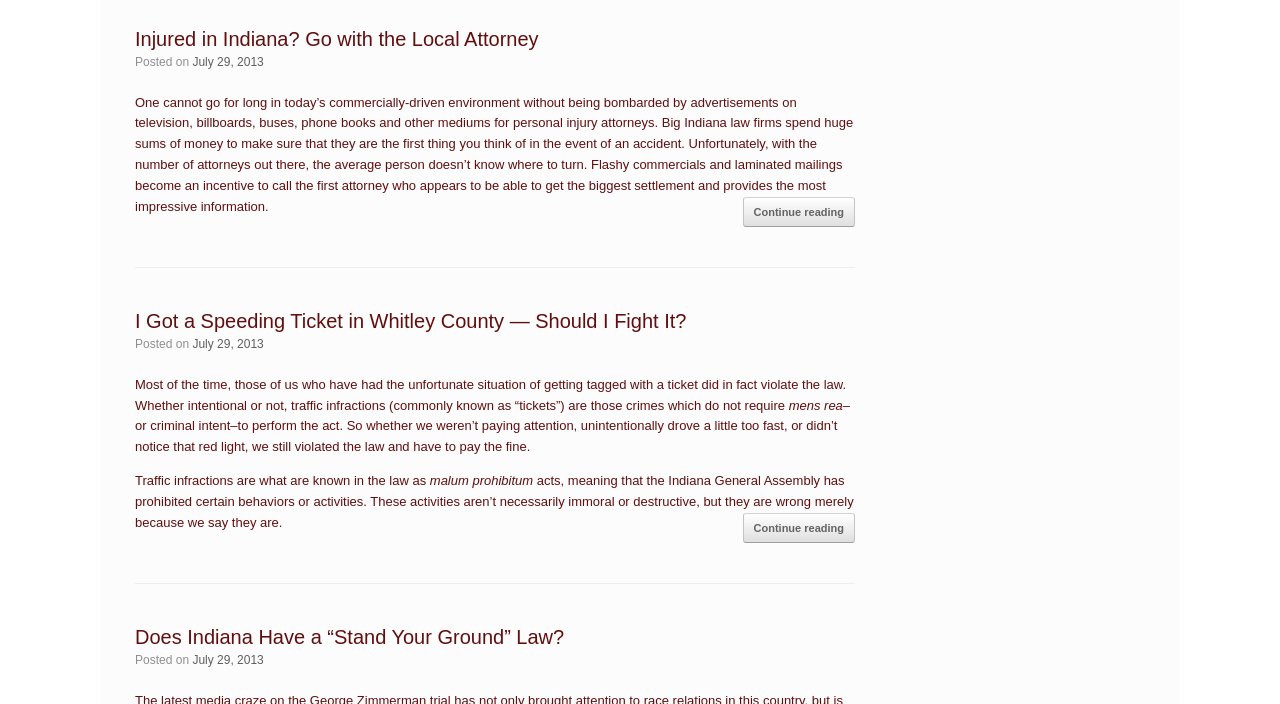Specify the bounding box coordinates of the area to click in order to follow the given instruction: "Read the article 'I Got a Speeding Ticket in Whitley County — Should I Fight It?'."

[0.105, 0.441, 0.536, 0.472]